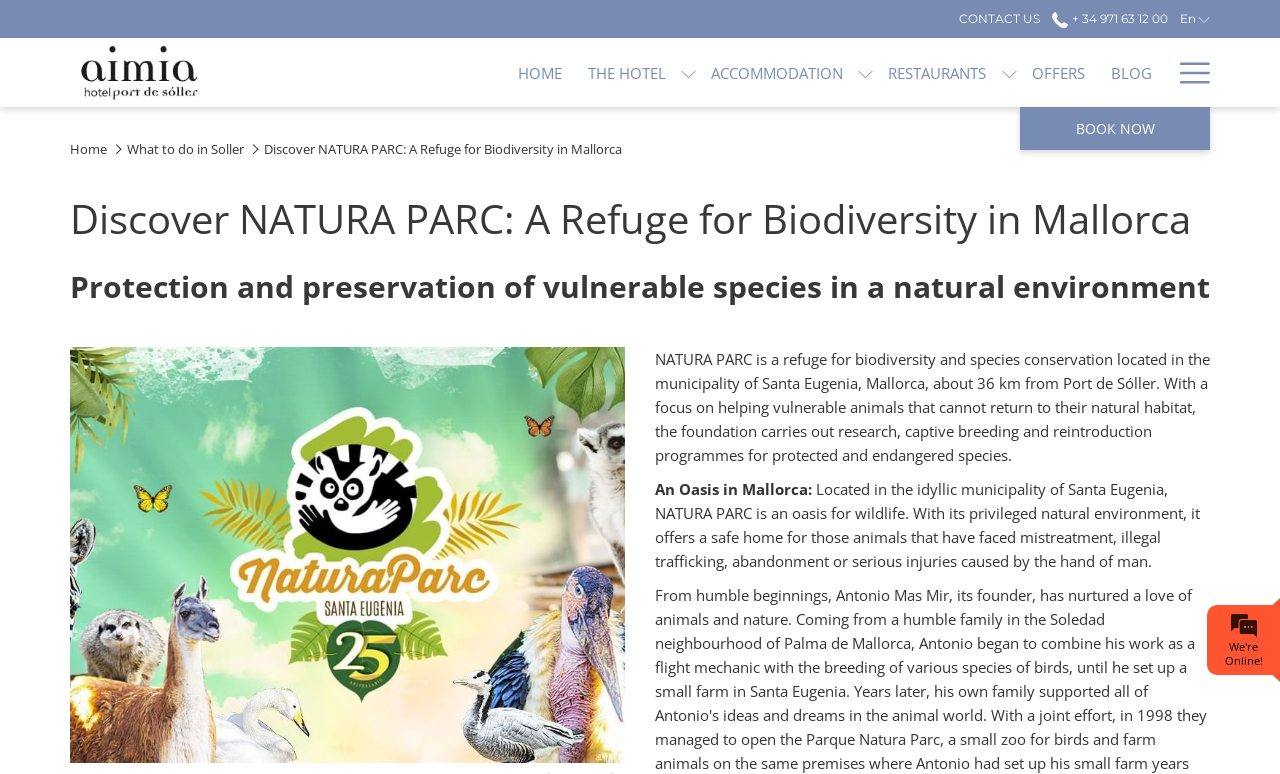Could you provide the bounding box coordinates for the portion of the screen to click to complete this instruction: "Contact us"?

[0.75, 0.014, 0.813, 0.034]